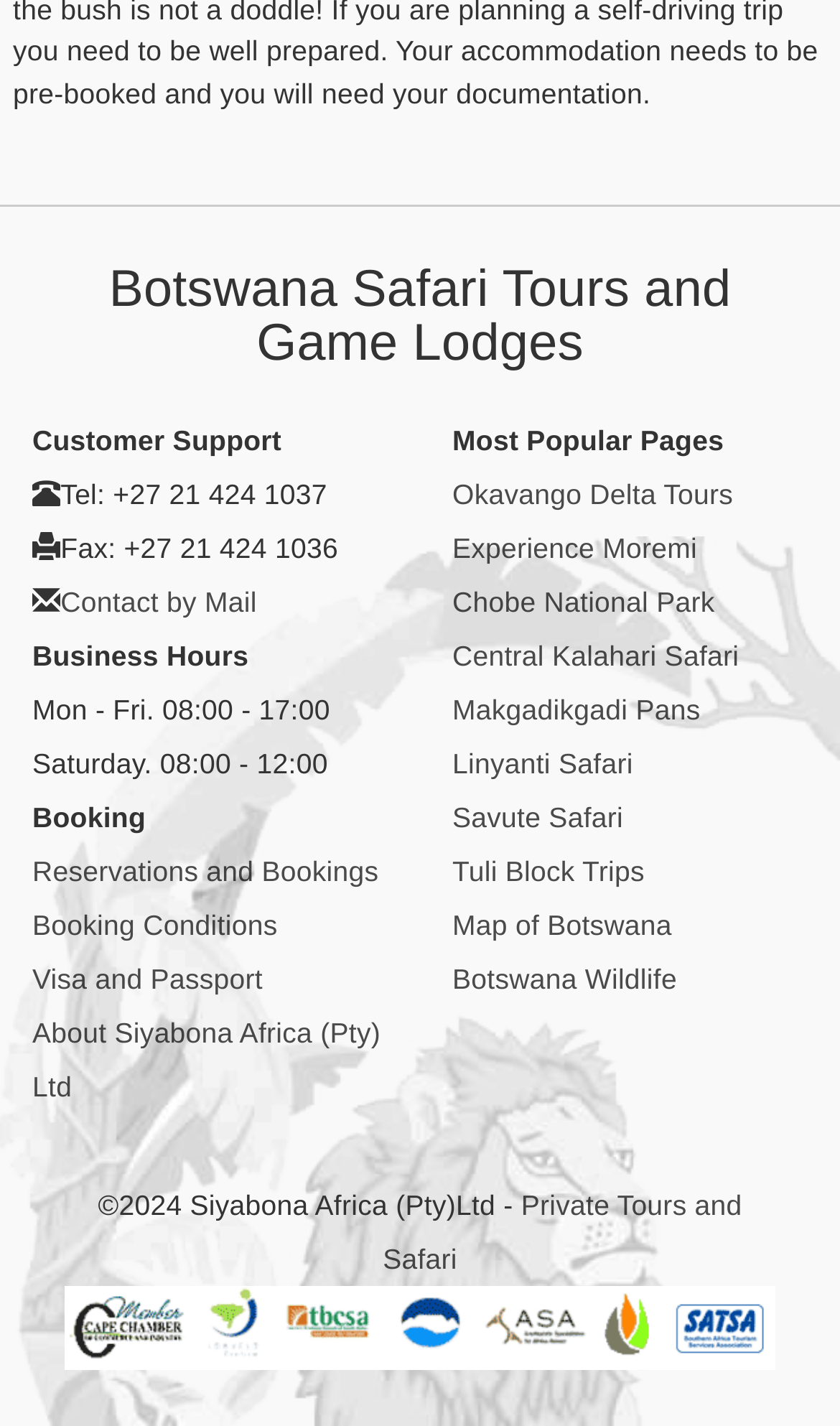Can you identify the bounding box coordinates of the clickable region needed to carry out this instruction: 'View Okavango Delta Tours'? The coordinates should be four float numbers within the range of 0 to 1, stated as [left, top, right, bottom].

[0.538, 0.335, 0.873, 0.357]